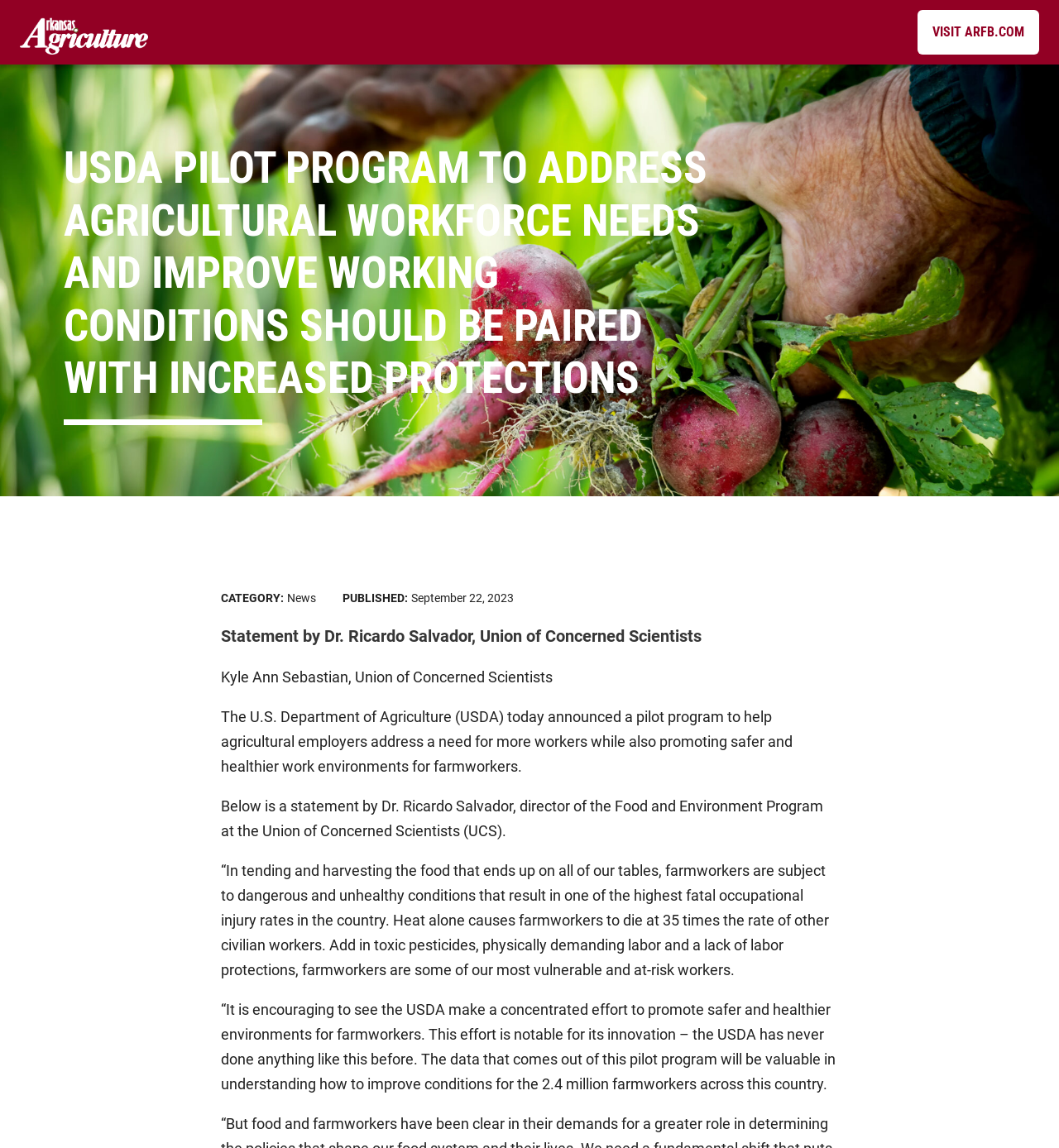What is the rate of fatal occupational injury for farmworkers compared to other civilian workers?
Please provide a detailed and thorough answer to the question.

I found this information by reading the static text 'Heat alone causes farmworkers to die at 35 times the rate of other civilian workers.' which provides the specific rate of fatal occupational injury for farmworkers compared to other civilian workers.